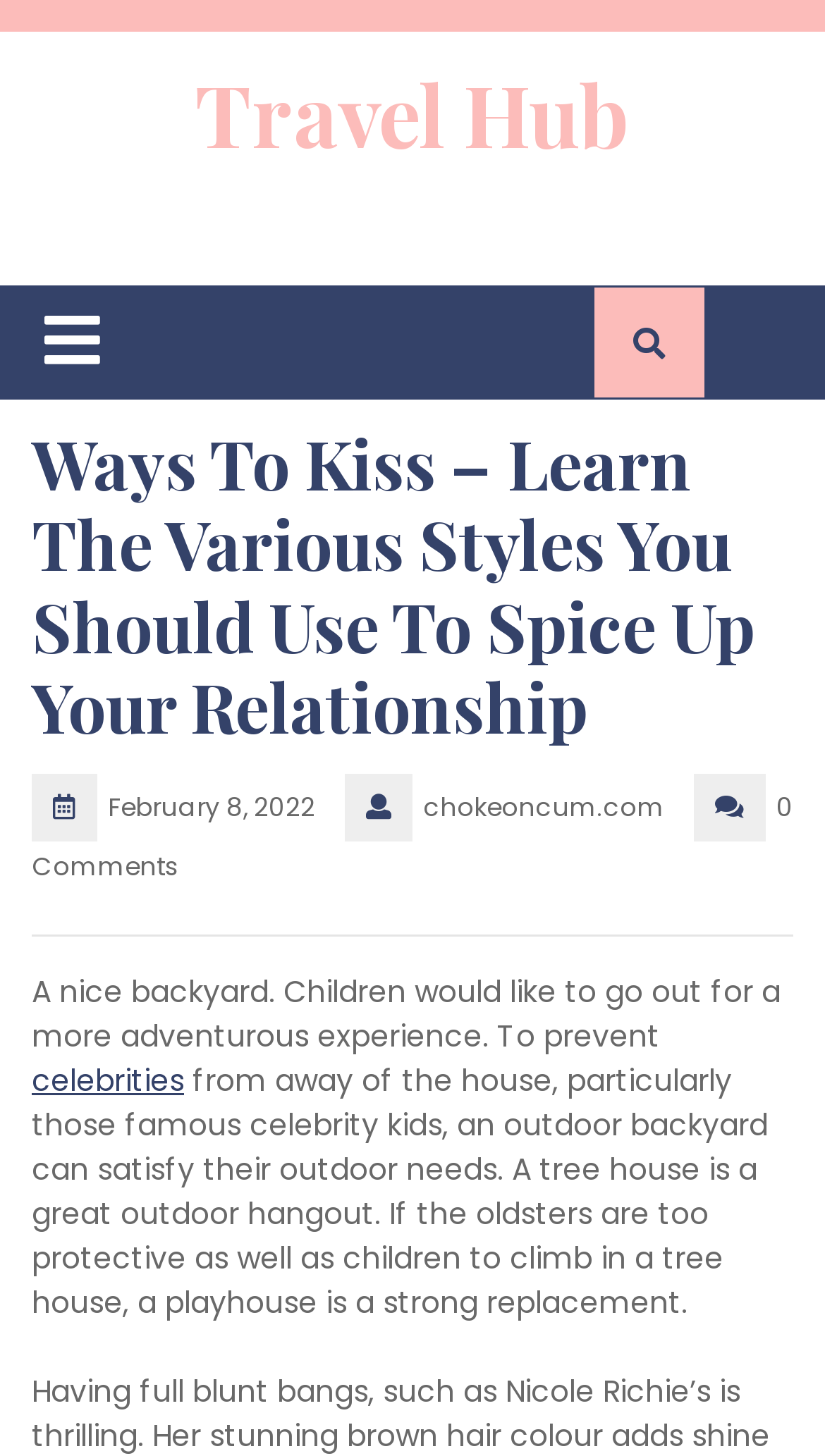Is the article related to celebrities?
From the details in the image, answer the question comprehensively.

I found that the article is related to celebrities by looking at the link element that contains the text 'celebrities'. This element is located within the article content, suggesting that the article mentions or discusses celebrities in some way.